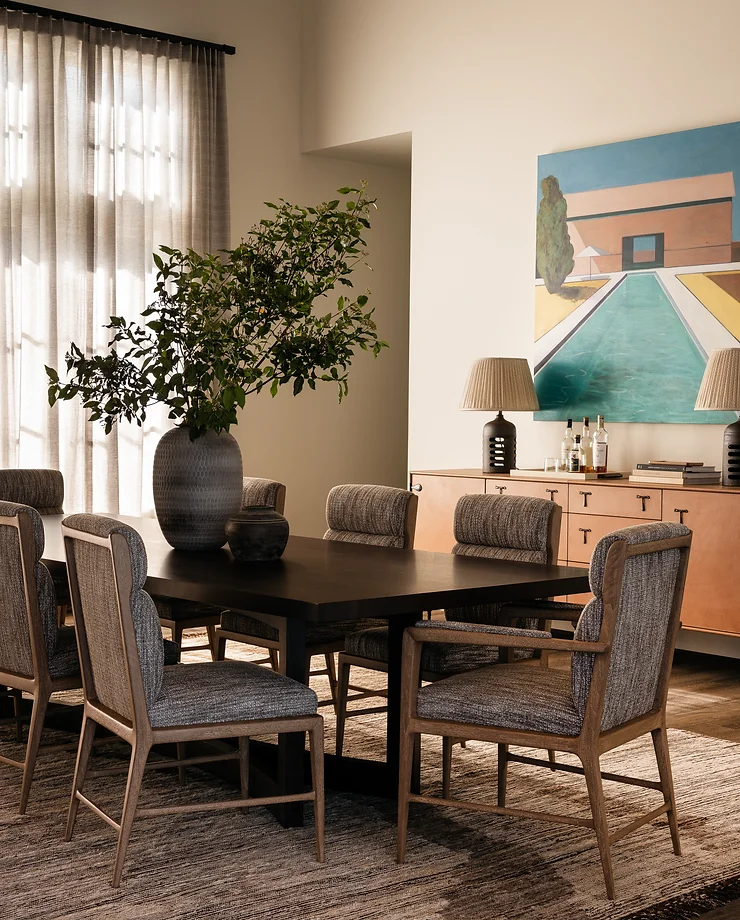Offer a detailed explanation of what is depicted in the image.

The image showcases a stylish dining room setting, highlighting a modern table surrounded by elegantly upholstered chairs. In the center of the table, a large, textured vase stands, filled with lush greenery that adds a touch of nature to the ambiance. The space boasts warm, neutral tones accented by soft lighting filtering through sheer window treatments. A captivating piece of art hangs on the wall, depicting a serene swimming pool scene, which contributes a vibrant pop of color to the otherwise subdued palette of the room, enhancing its contemporary yet inviting atmosphere. In the background, a stylish sideboard is adorned with tasteful decor items, including glasses and a selection of spirits, making it an ideal setting for gatherings and meals.